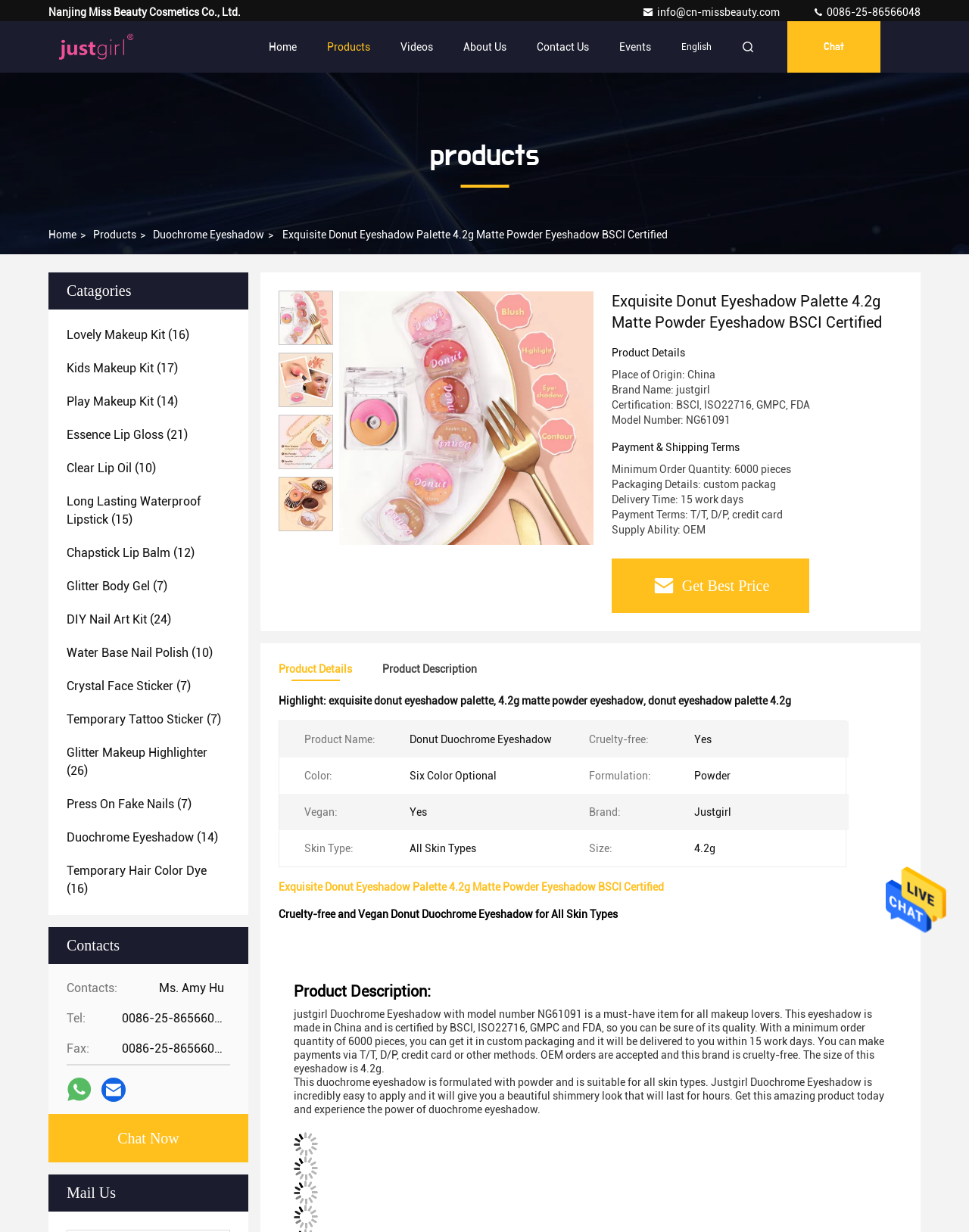Determine the bounding box coordinates for the region that must be clicked to execute the following instruction: "Contact Us".

[0.554, 0.017, 0.608, 0.059]